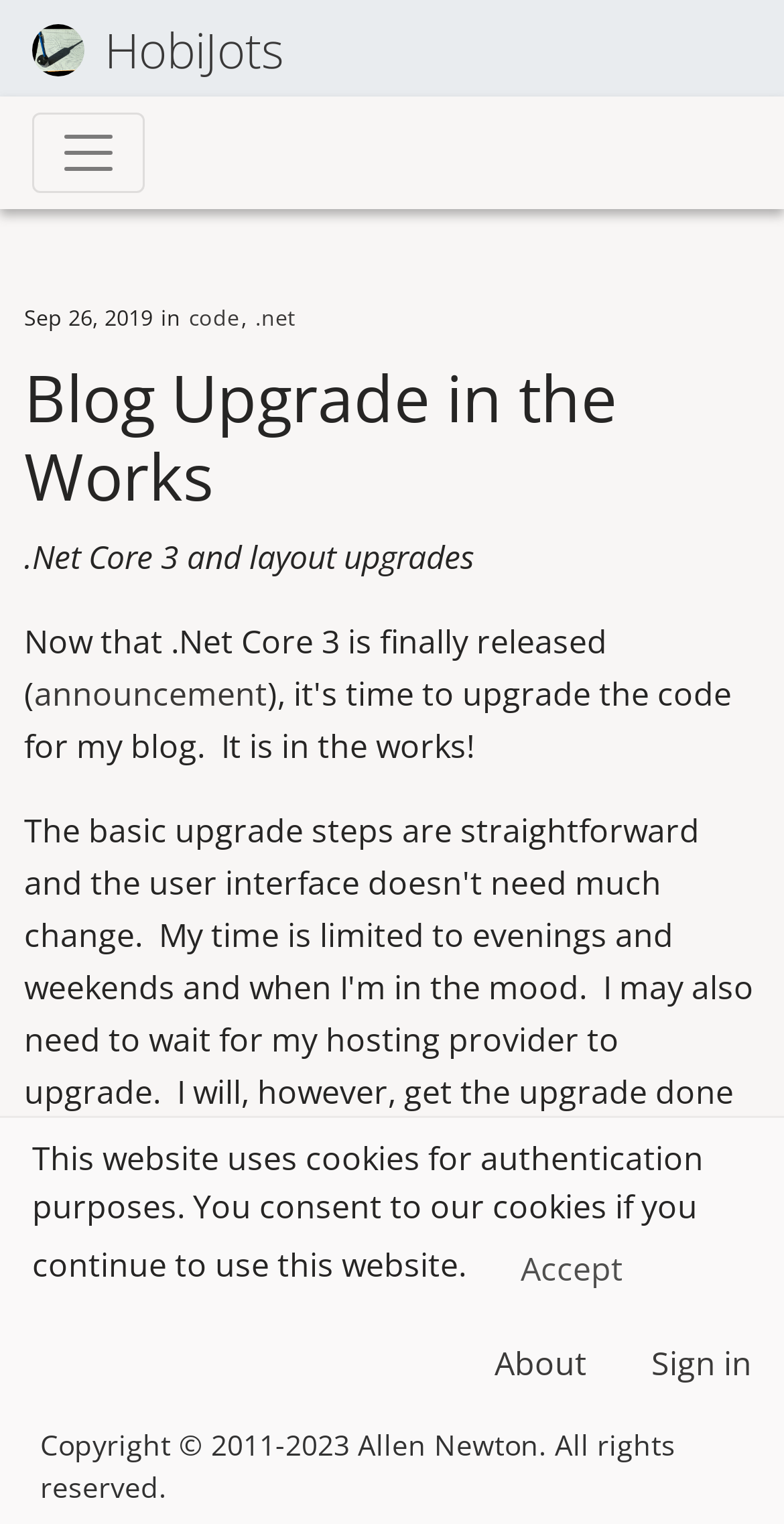Please answer the following question using a single word or phrase: 
What is the link related to the announcement?

announcement